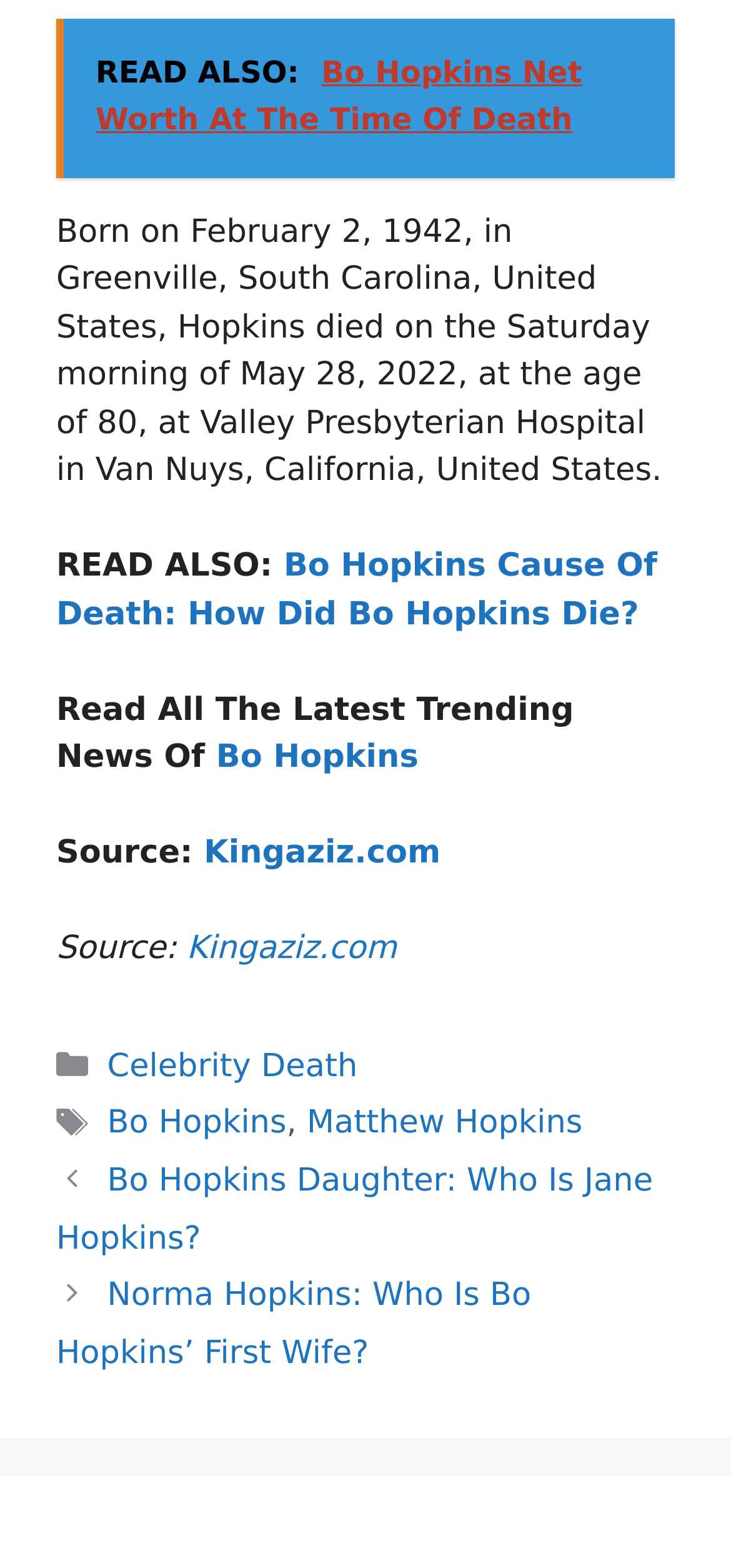Find the bounding box coordinates for the area that should be clicked to accomplish the instruction: "Read about Bo Hopkins' daughter".

[0.077, 0.741, 0.893, 0.802]